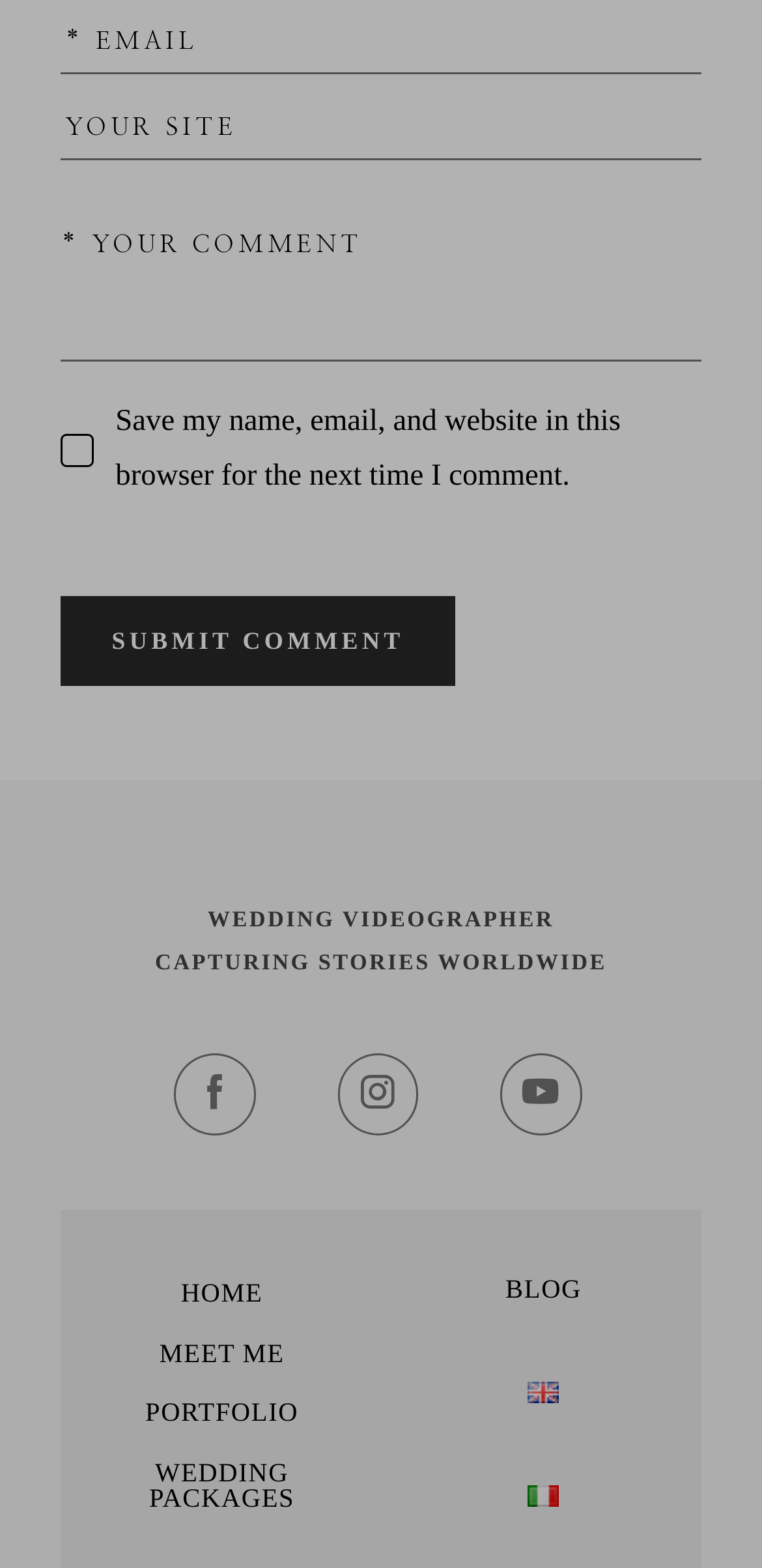Please give the bounding box coordinates of the area that should be clicked to fulfill the following instruction: "Share on Twitter". The coordinates should be in the format of four float numbers from 0 to 1, i.e., [left, top, right, bottom].

None